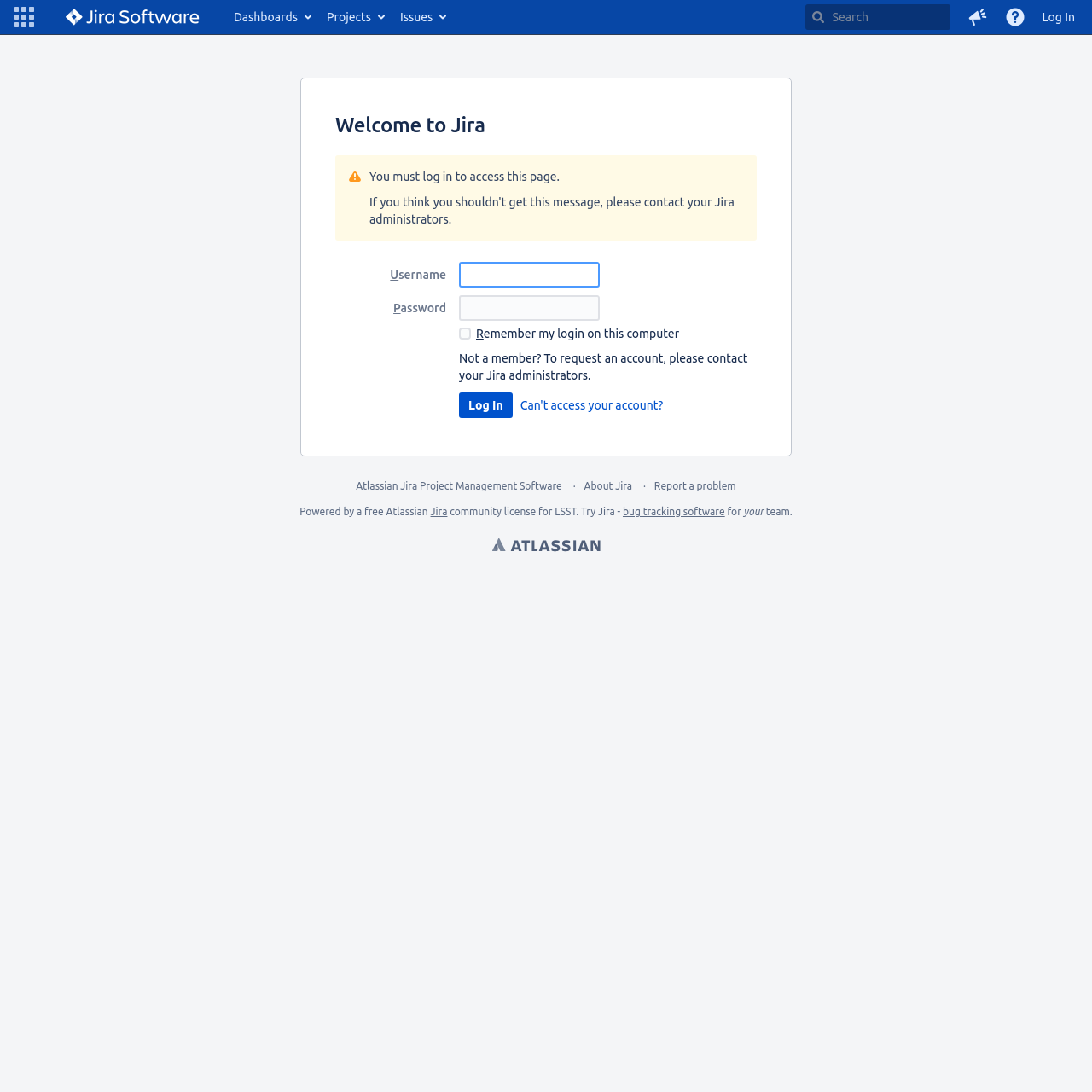What is the purpose of the 'Remember my login on this computer' checkbox?
Answer with a single word or short phrase according to what you see in the image.

Save login credentials